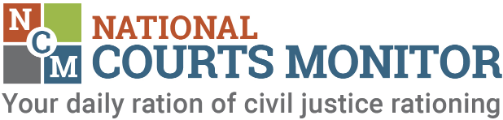Please reply with a single word or brief phrase to the question: 
What is the purpose of the National Courts Monitor?

to provide timely updates and insights